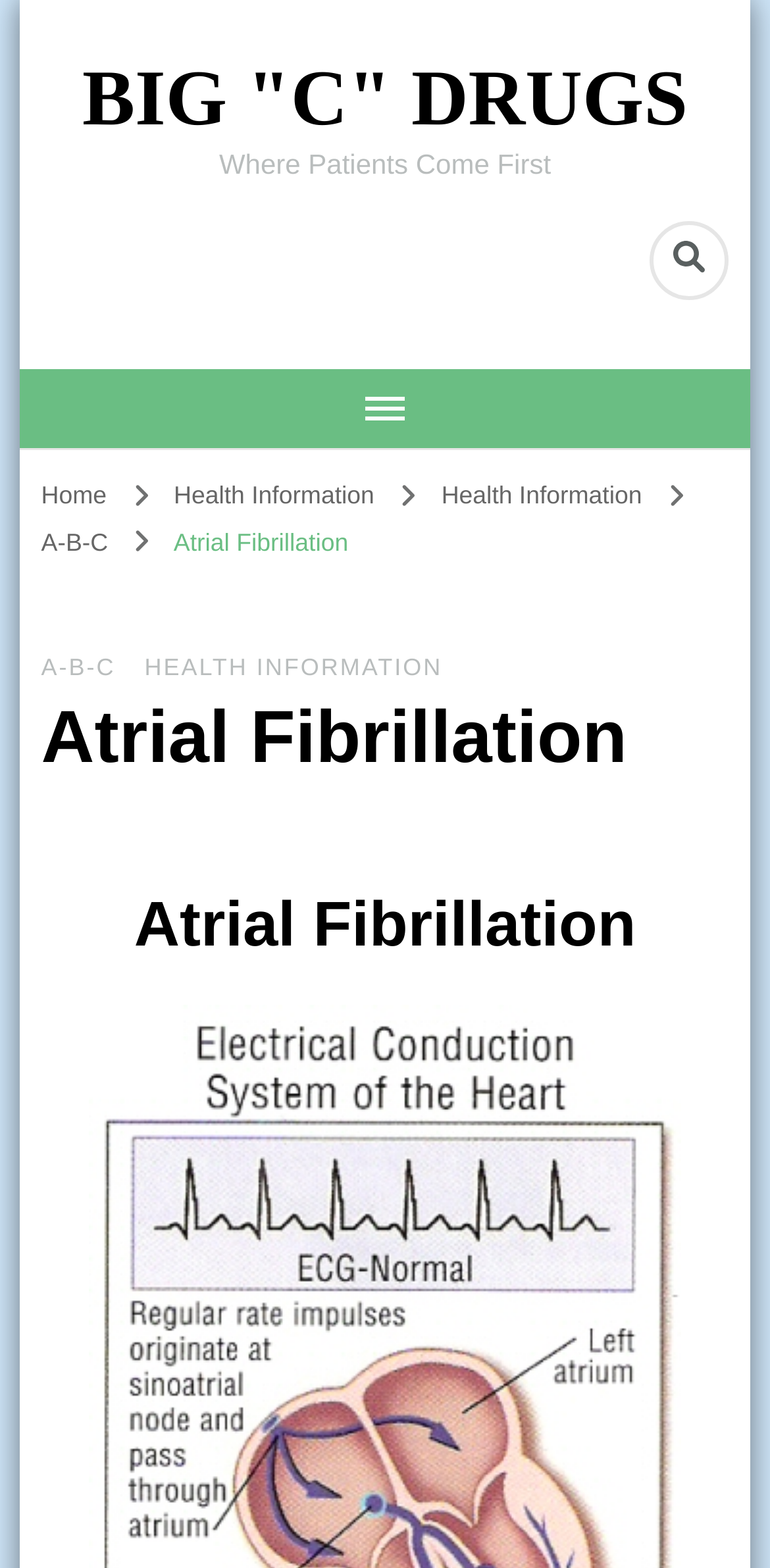Respond with a single word or short phrase to the following question: 
What is the text above the search form toggle button?

Where Patients Come First